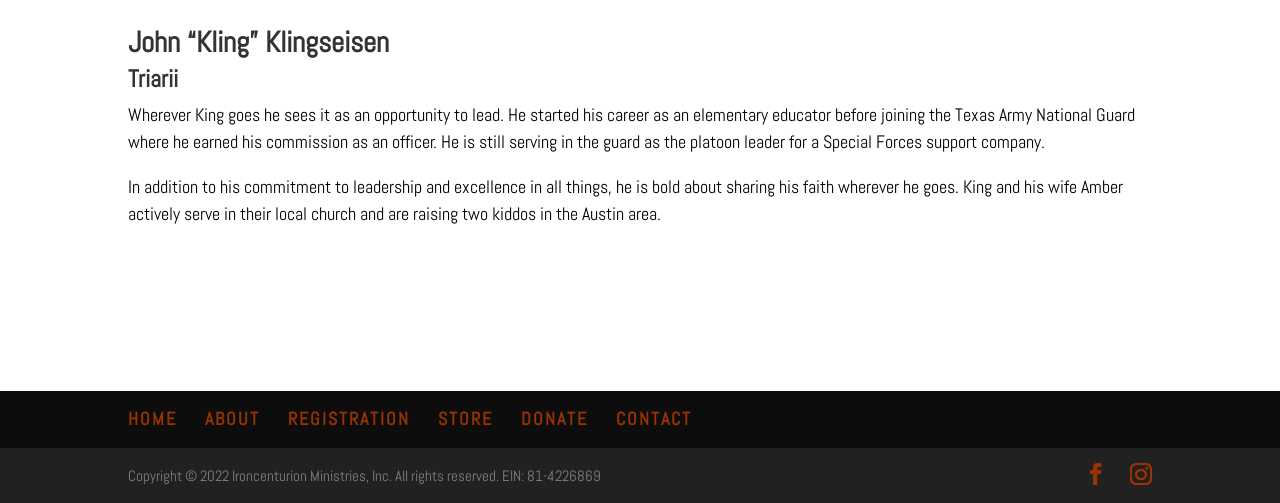Identify the bounding box coordinates for the element that needs to be clicked to fulfill this instruction: "Click on the 'Home' link". Provide the coordinates in the format of four float numbers between 0 and 1: [left, top, right, bottom].

None